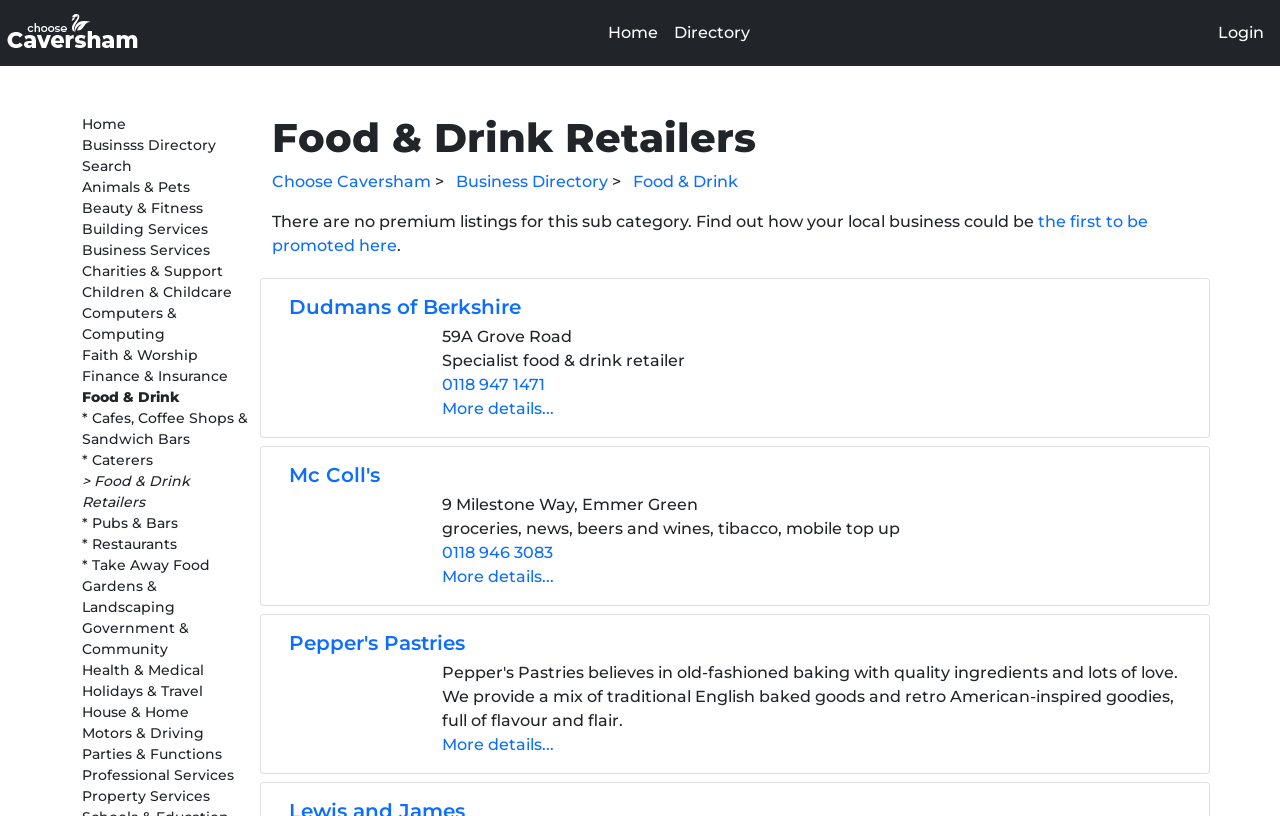Could you provide the bounding box coordinates for the portion of the screen to click to complete this instruction: "View details of Dudmans of Berkshire"?

[0.345, 0.489, 0.433, 0.512]